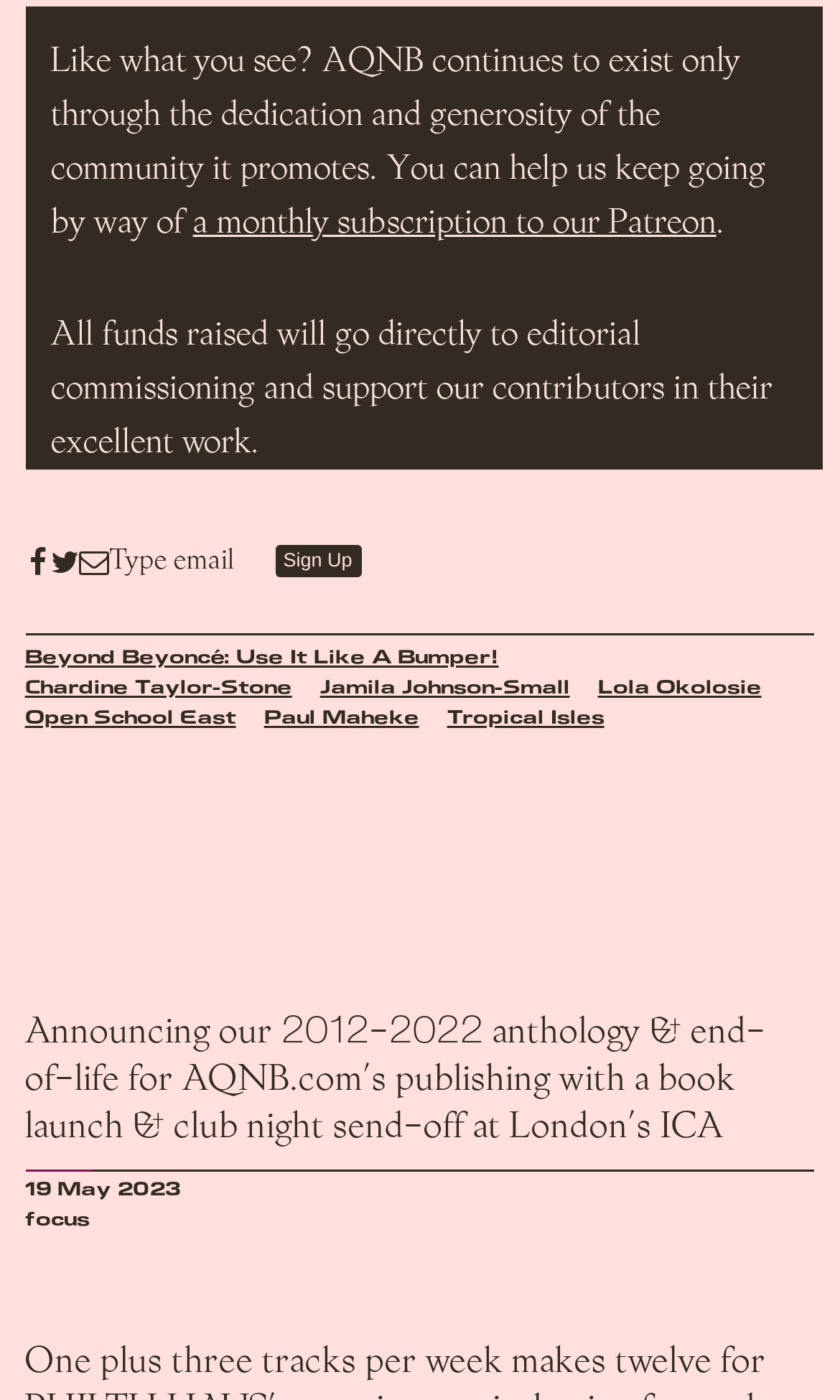Please examine the image and answer the question with a detailed explanation:
How many social media icons are there?

I found two link elements [89] and [90] with OCR text '' and '', which are likely social media icons.